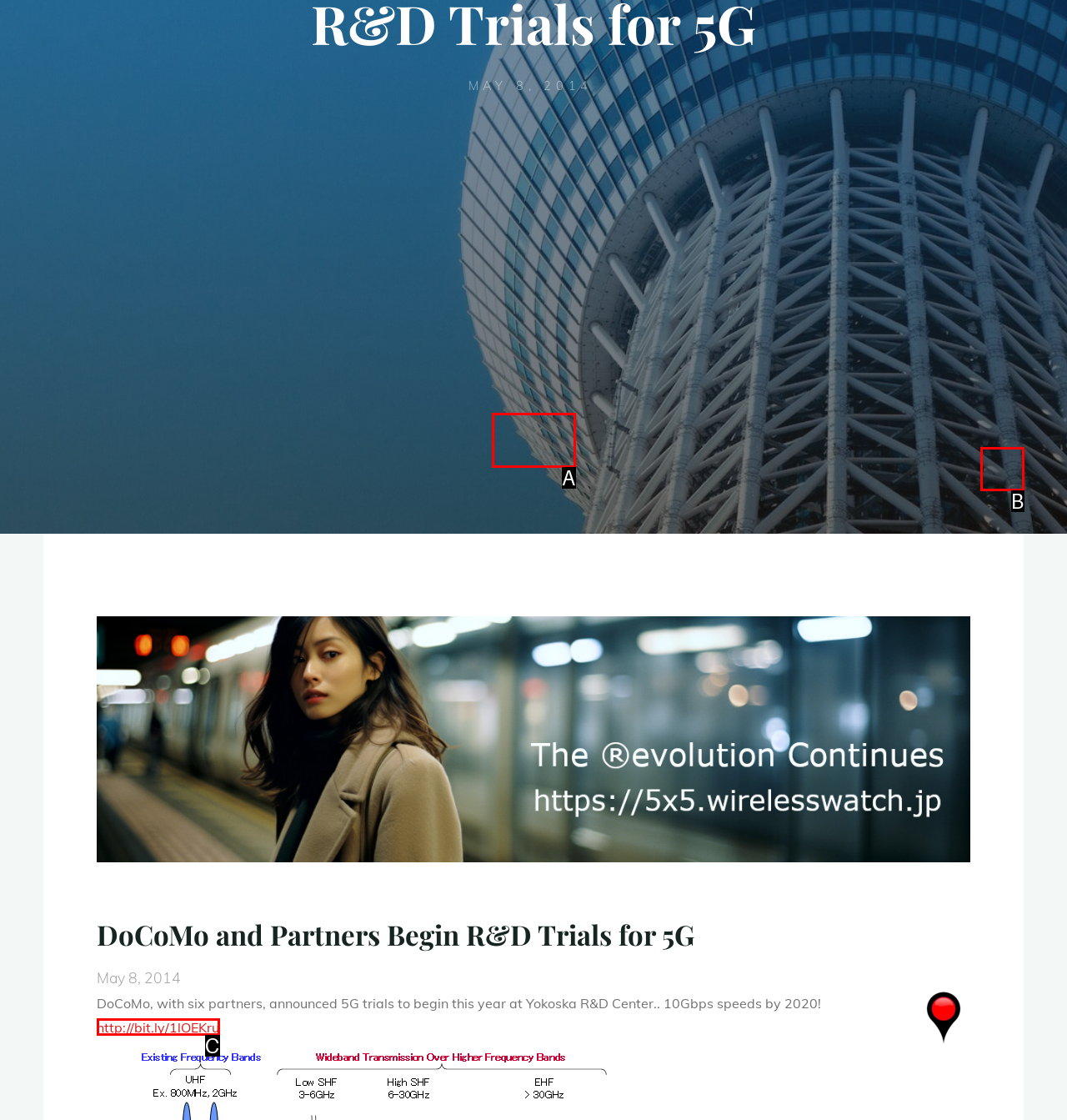Select the correct option based on the description: http://bit.ly/1lOEKru
Answer directly with the option’s letter.

C